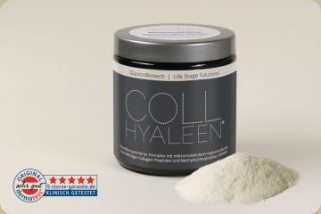Reply to the question with a single word or phrase:
What is the purpose of the product?

Joint health